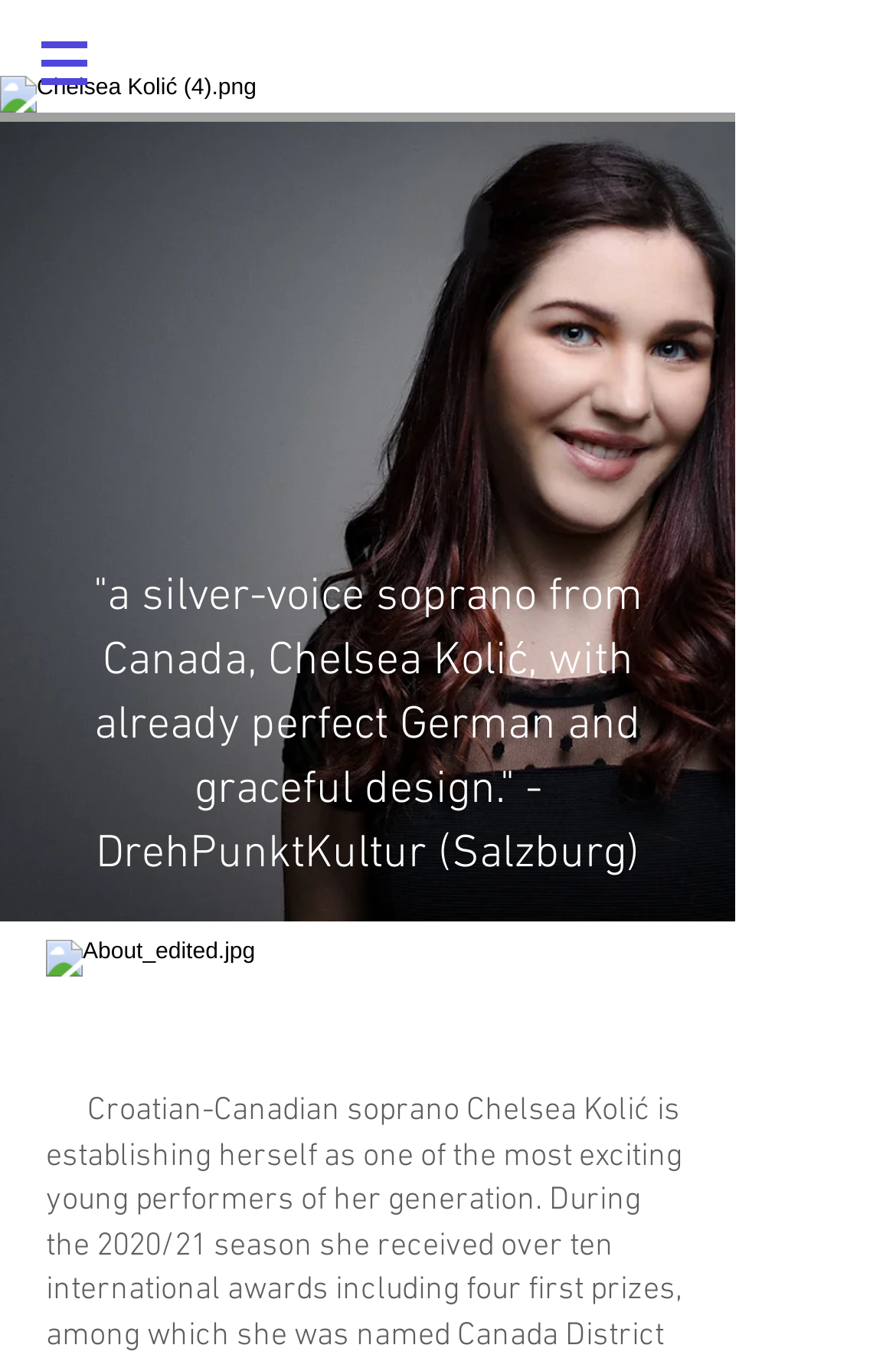What is the nationality of the person mentioned?
Answer the question with a detailed explanation, including all necessary information.

The text description mentions 'a silver-voice soprano from Canada, Chelsea Kolić', which suggests that the person is from Canada, making them Canadian.